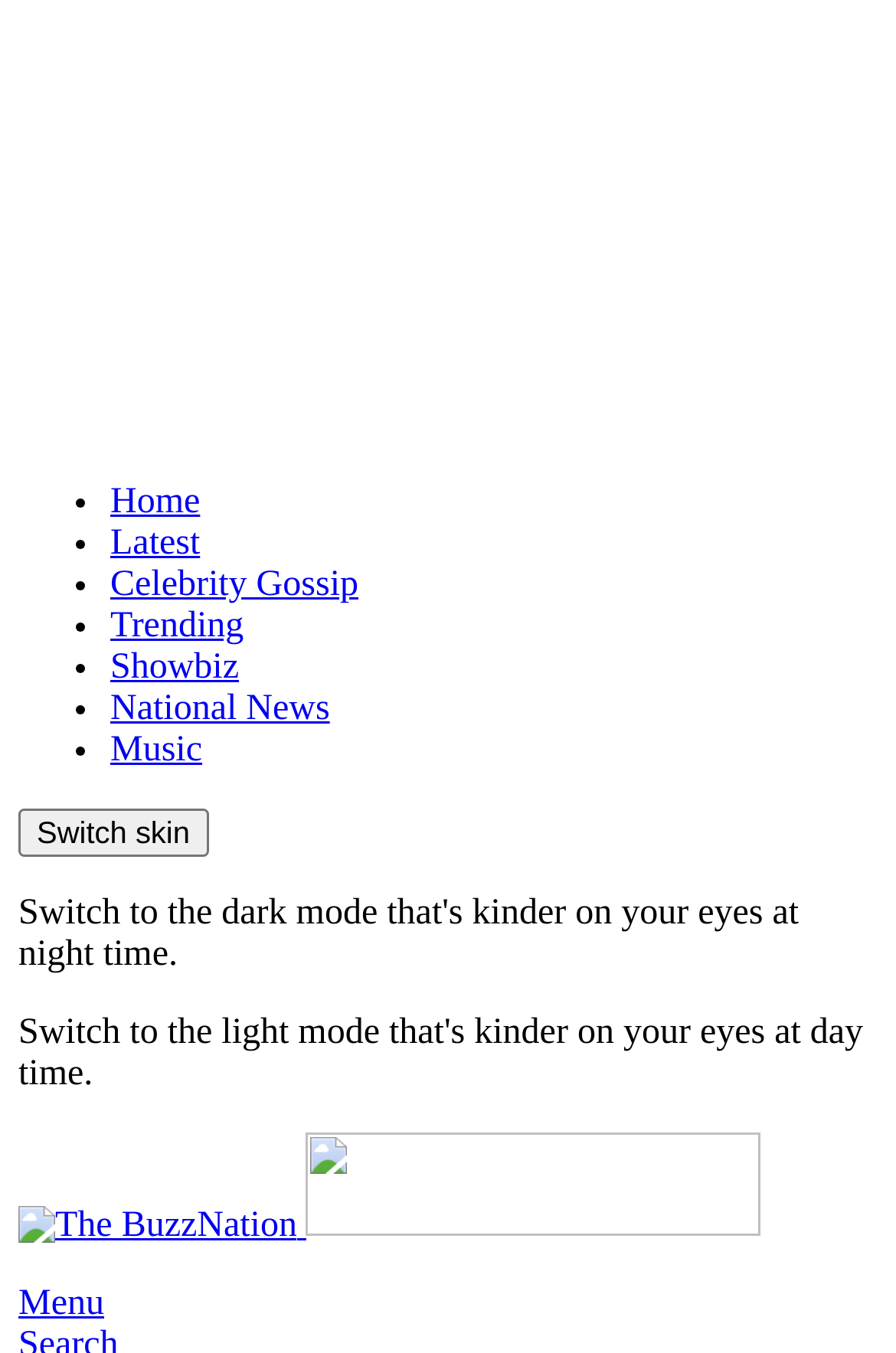Where is the menu located?
Using the information from the image, provide a comprehensive answer to the question.

I found a link with the text 'Menu' at the top-right corner of the webpage, which suggests that the menu is located in that area.